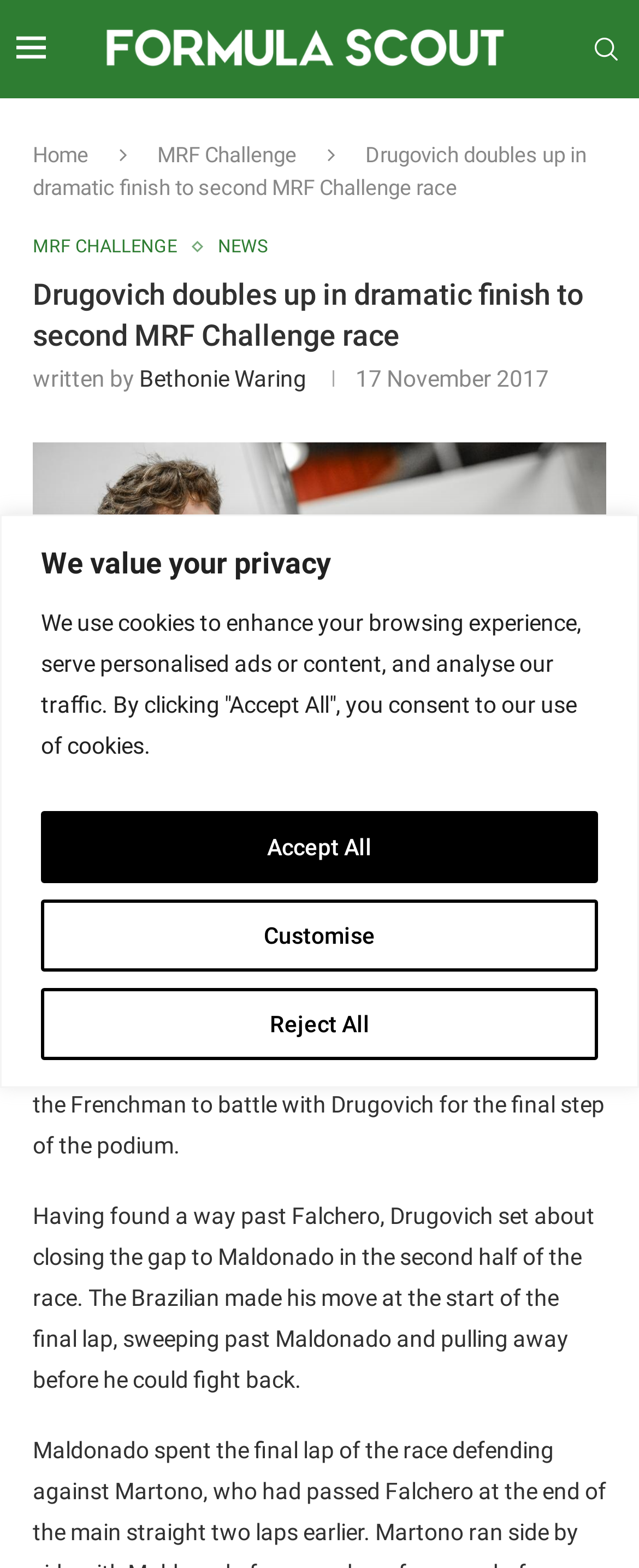What is the name of the author of the article?
Using the image as a reference, answer the question in detail.

I found the answer by reading the text 'written by Bethonie Waring' in the article.